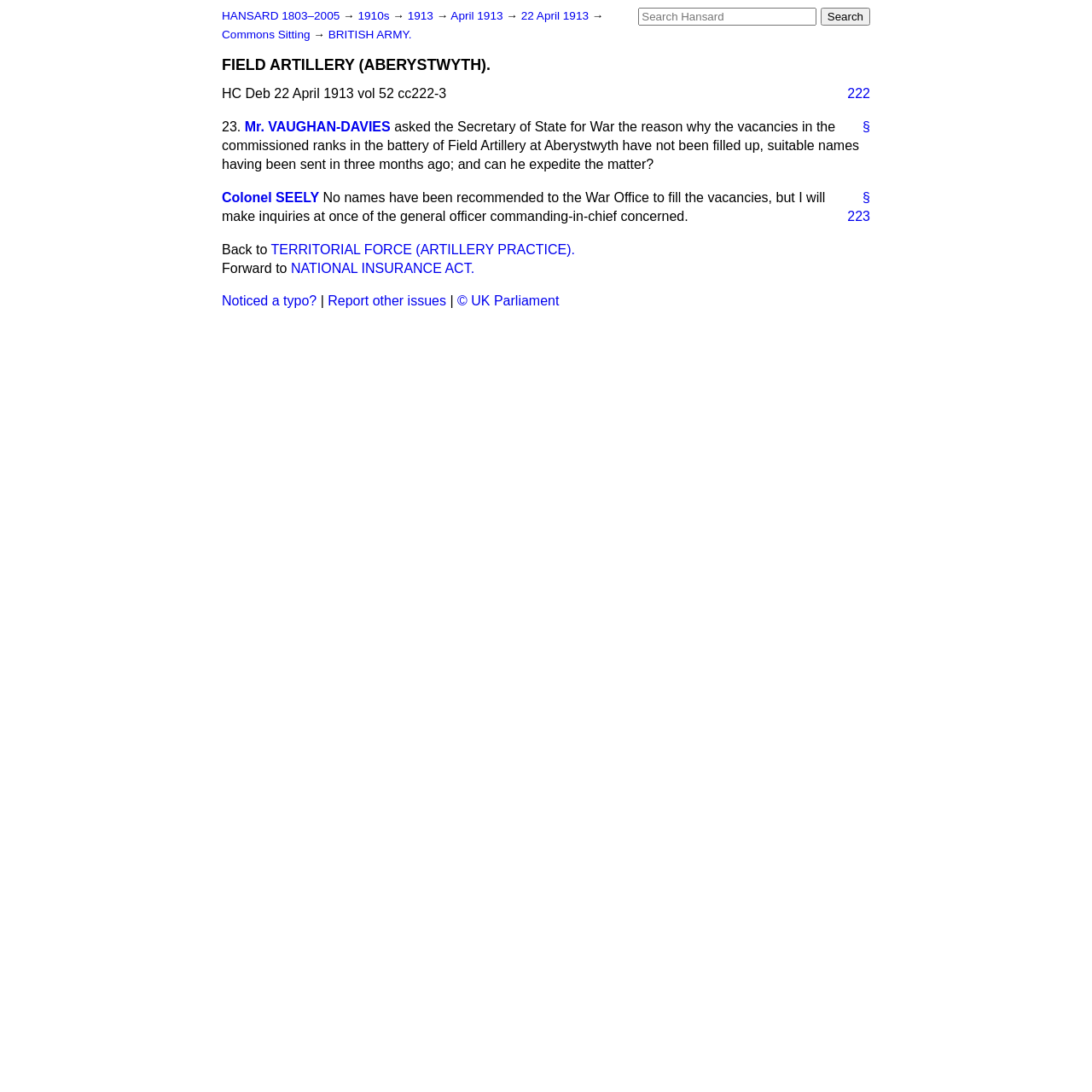Please provide a comprehensive answer to the question based on the screenshot: What is the volume number of the debate?

The volume number of the debate can be found in the text 'HC Deb 22 April 1913 vol 52 cc222-3', which indicates that the volume number is 52.